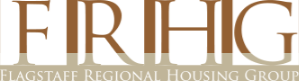Who is the organization's mission focused on supporting?
Based on the visual content, answer with a single word or a brief phrase.

Low and moderate-income seniors